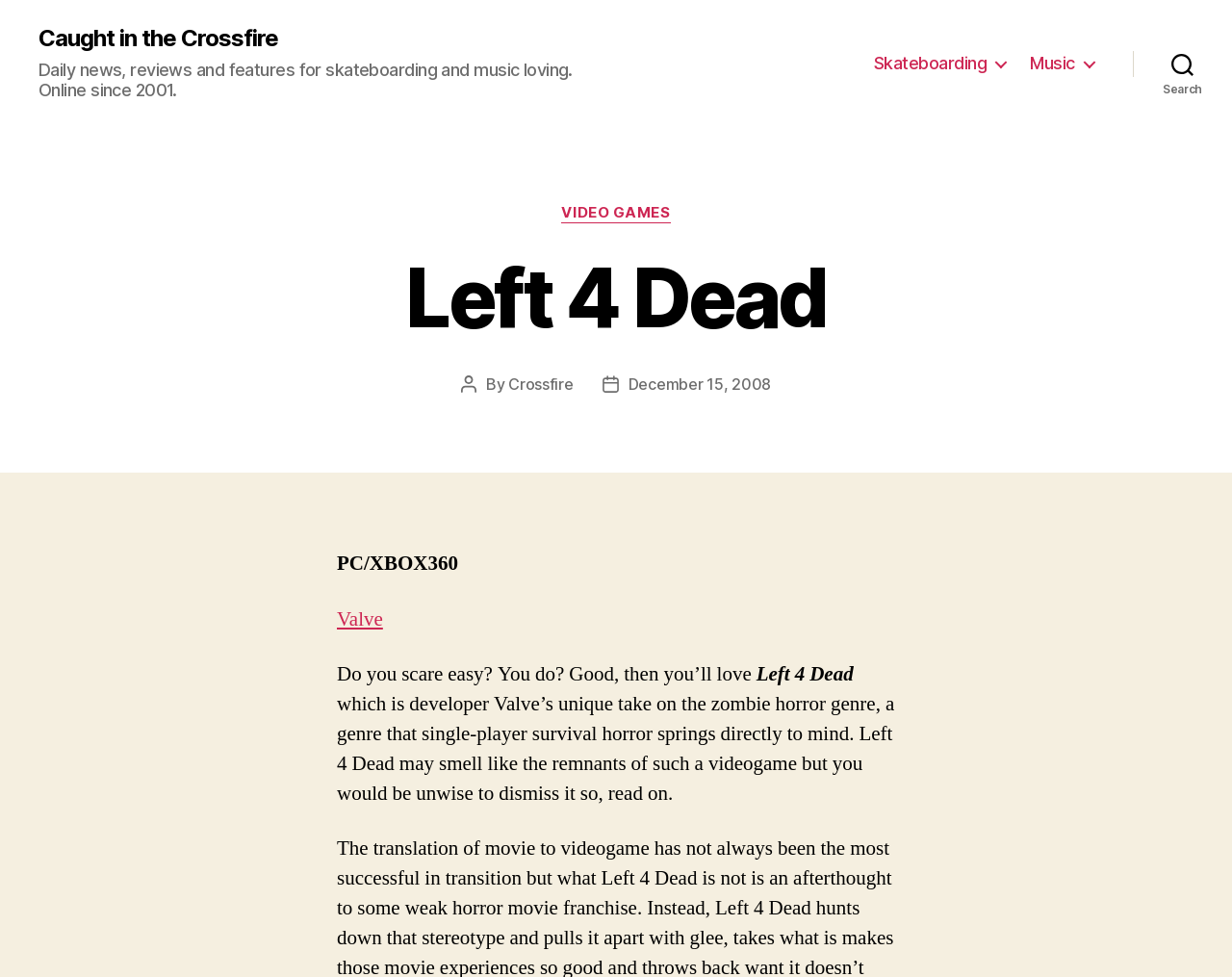Find the bounding box coordinates of the element's region that should be clicked in order to follow the given instruction: "Visit the 'Valve' website". The coordinates should consist of four float numbers between 0 and 1, i.e., [left, top, right, bottom].

[0.273, 0.62, 0.311, 0.647]